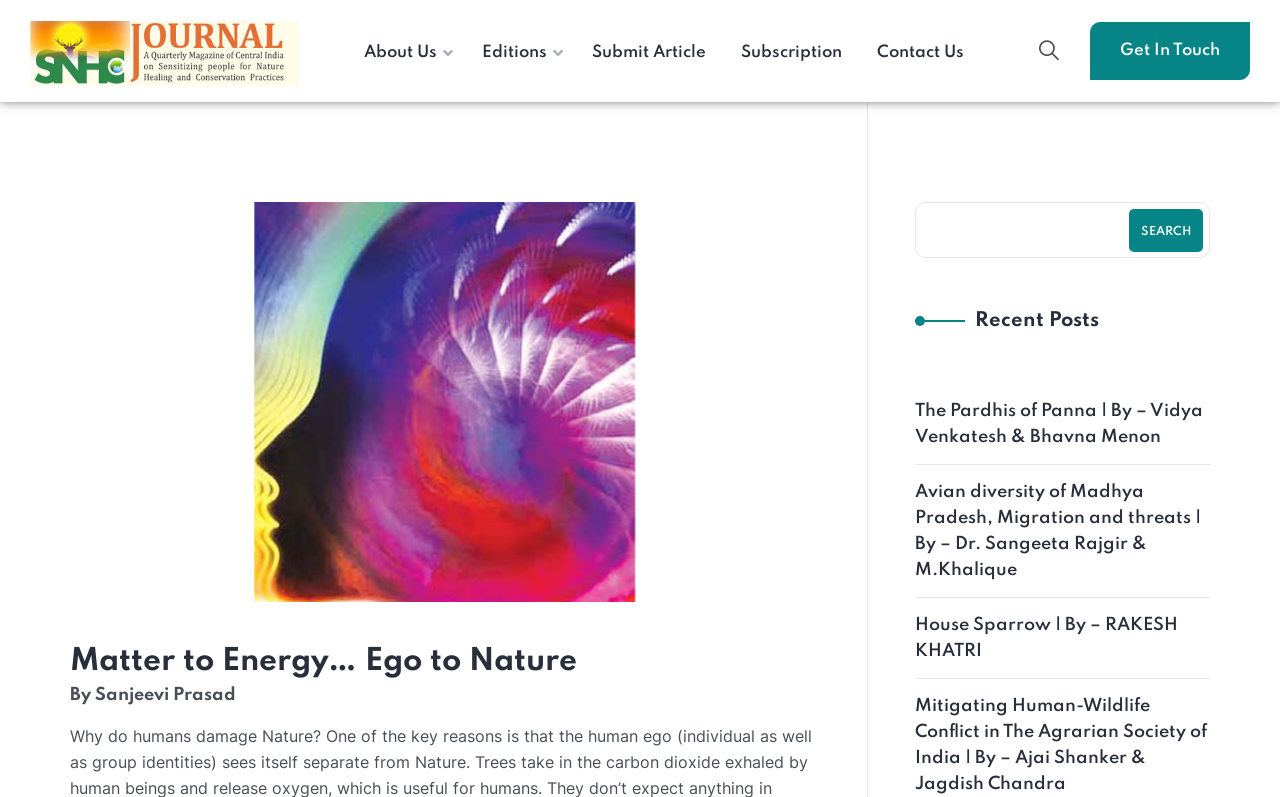From the details in the image, provide a thorough response to the question: What is the purpose of the search box?

The search box is located at the top-right corner of the webpage and has a button labeled 'Search'. This suggests that the purpose of the search box is to allow users to search for specific content within the journal.